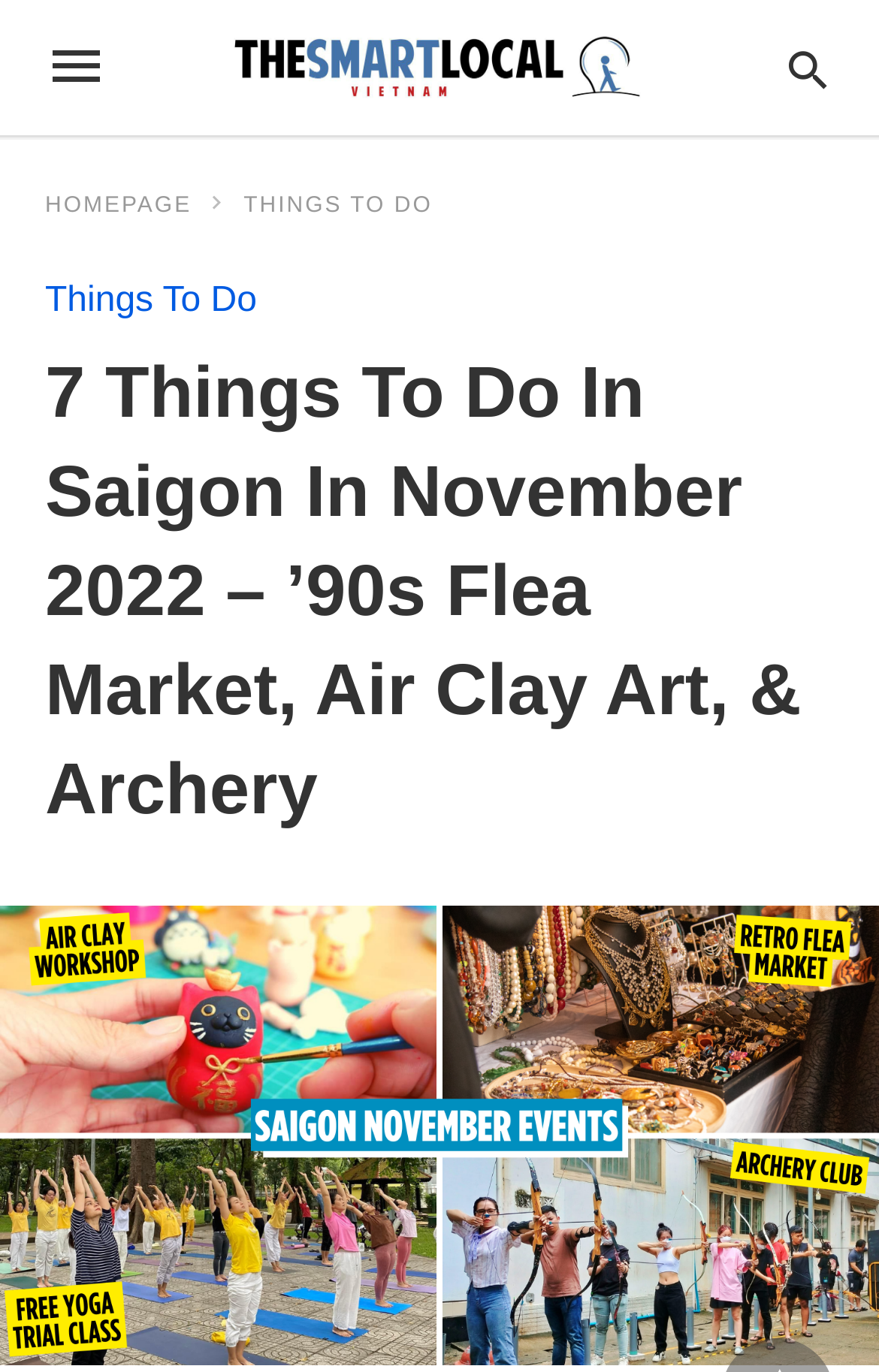Determine the bounding box coordinates for the UI element matching this description: "TechWatch".

None